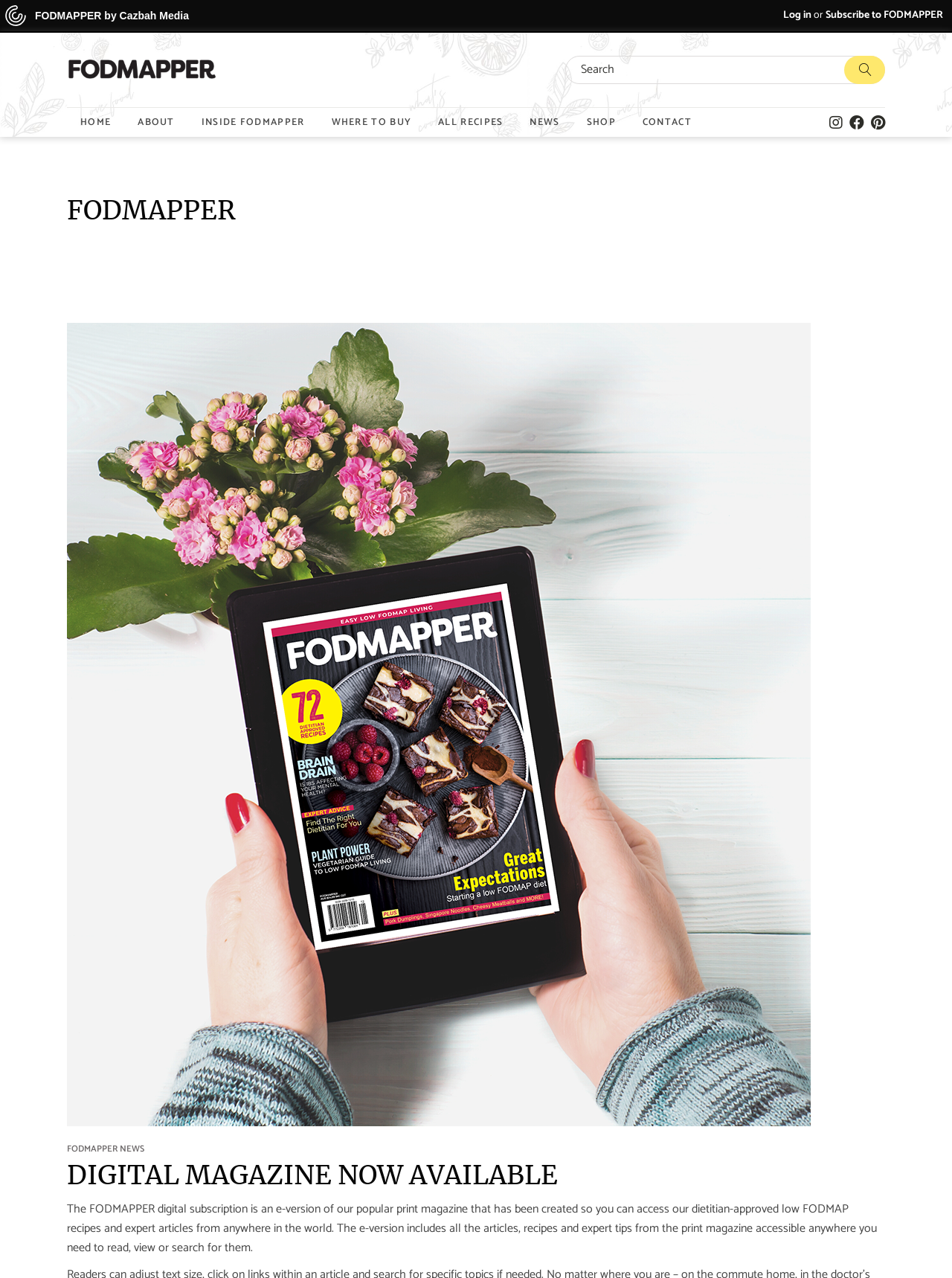Utilize the details in the image to give a detailed response to the question: What is the icon on the search button?

The search button can be found in the search element, and it has a button with an icon represented by the Unicode character ''.